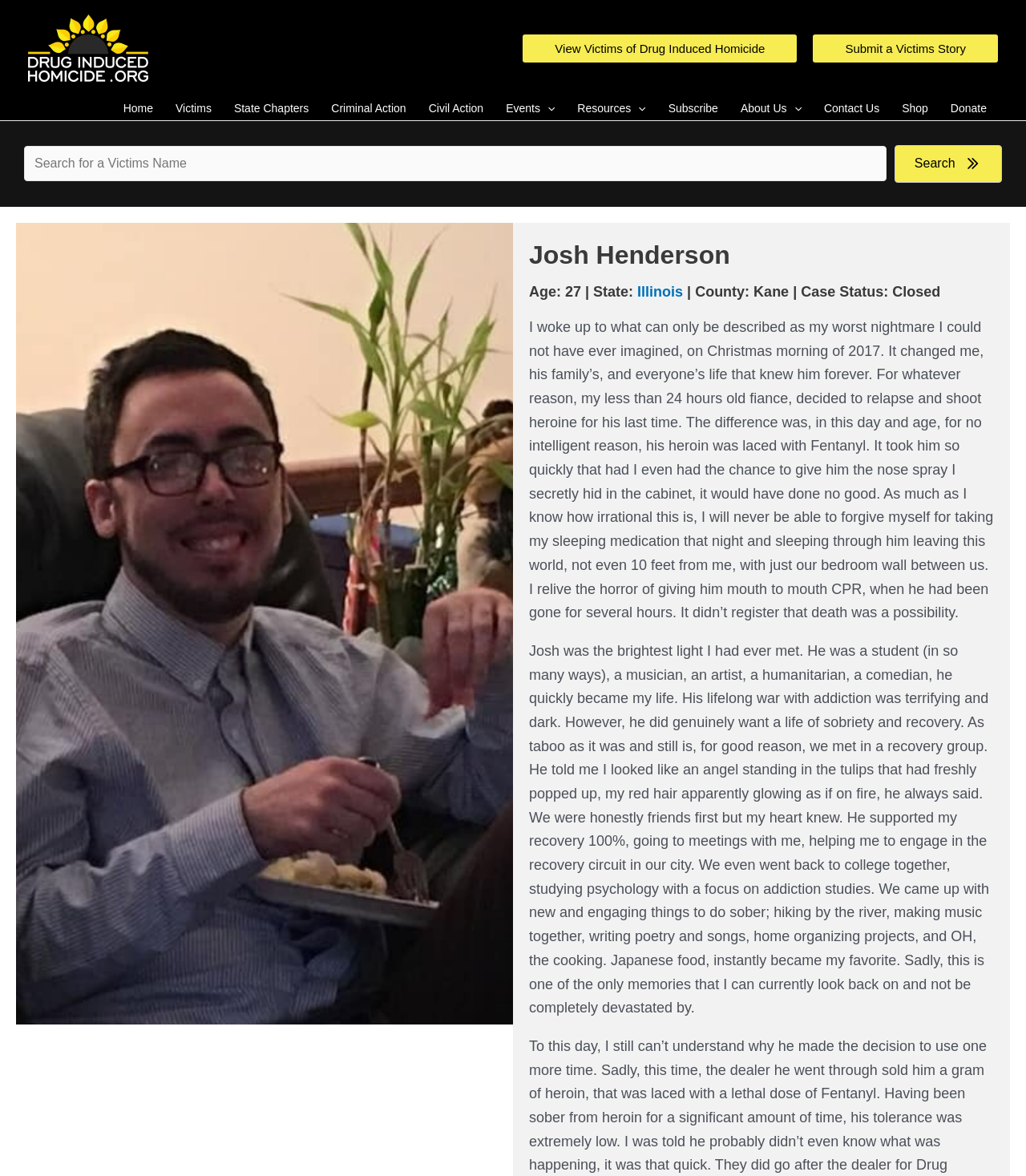Please identify the bounding box coordinates of the element that needs to be clicked to perform the following instruction: "Search for a specific topic".

[0.023, 0.124, 0.872, 0.154]